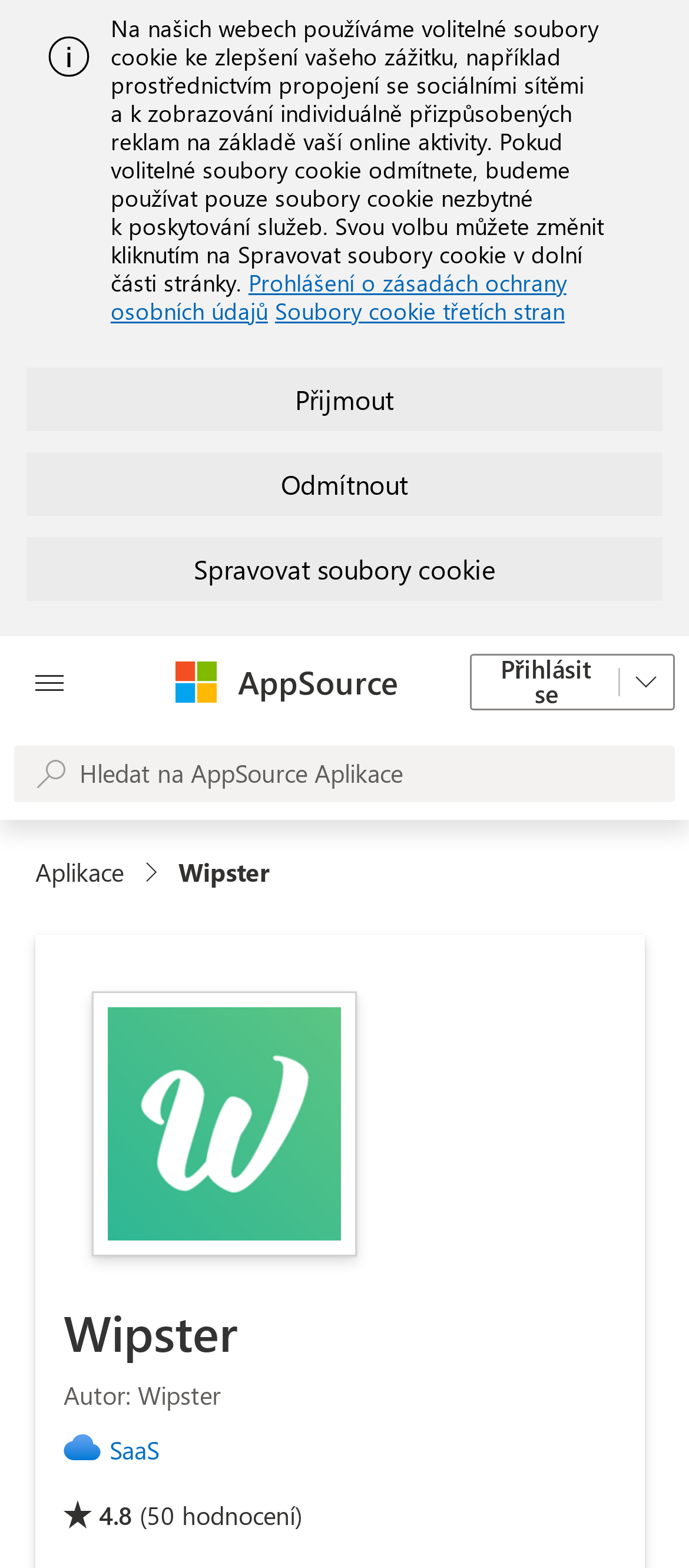Identify the bounding box coordinates of the element to click to follow this instruction: 'View SaaS page'. Ensure the coordinates are four float values between 0 and 1, provided as [left, top, right, bottom].

[0.159, 0.914, 0.269, 0.935]